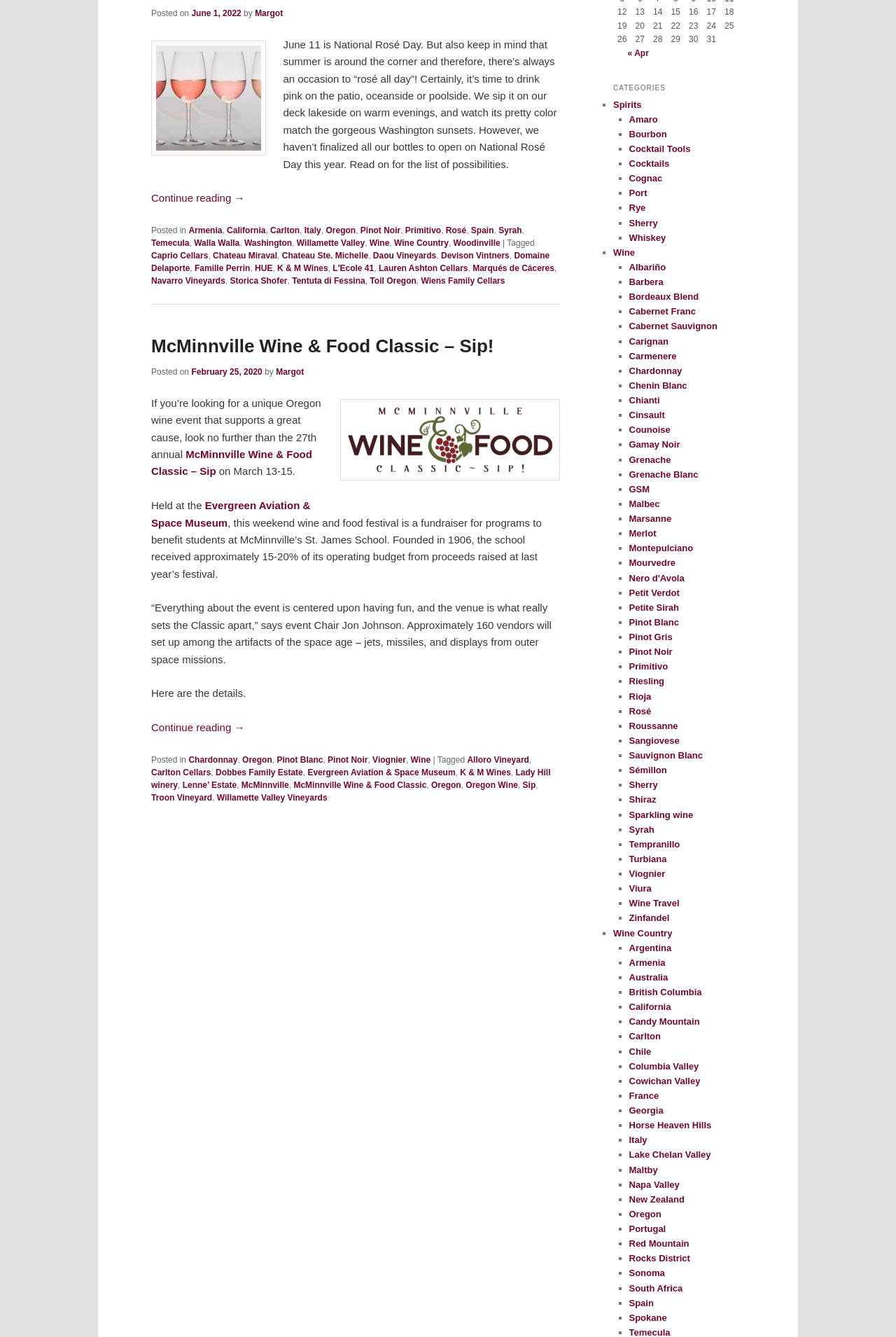For the element described, predict the bounding box coordinates as (top-left x, top-left y, bottom-right x, bottom-right y). All values should be between 0 and 1. Element description: K & M Wines

[0.309, 0.197, 0.366, 0.204]